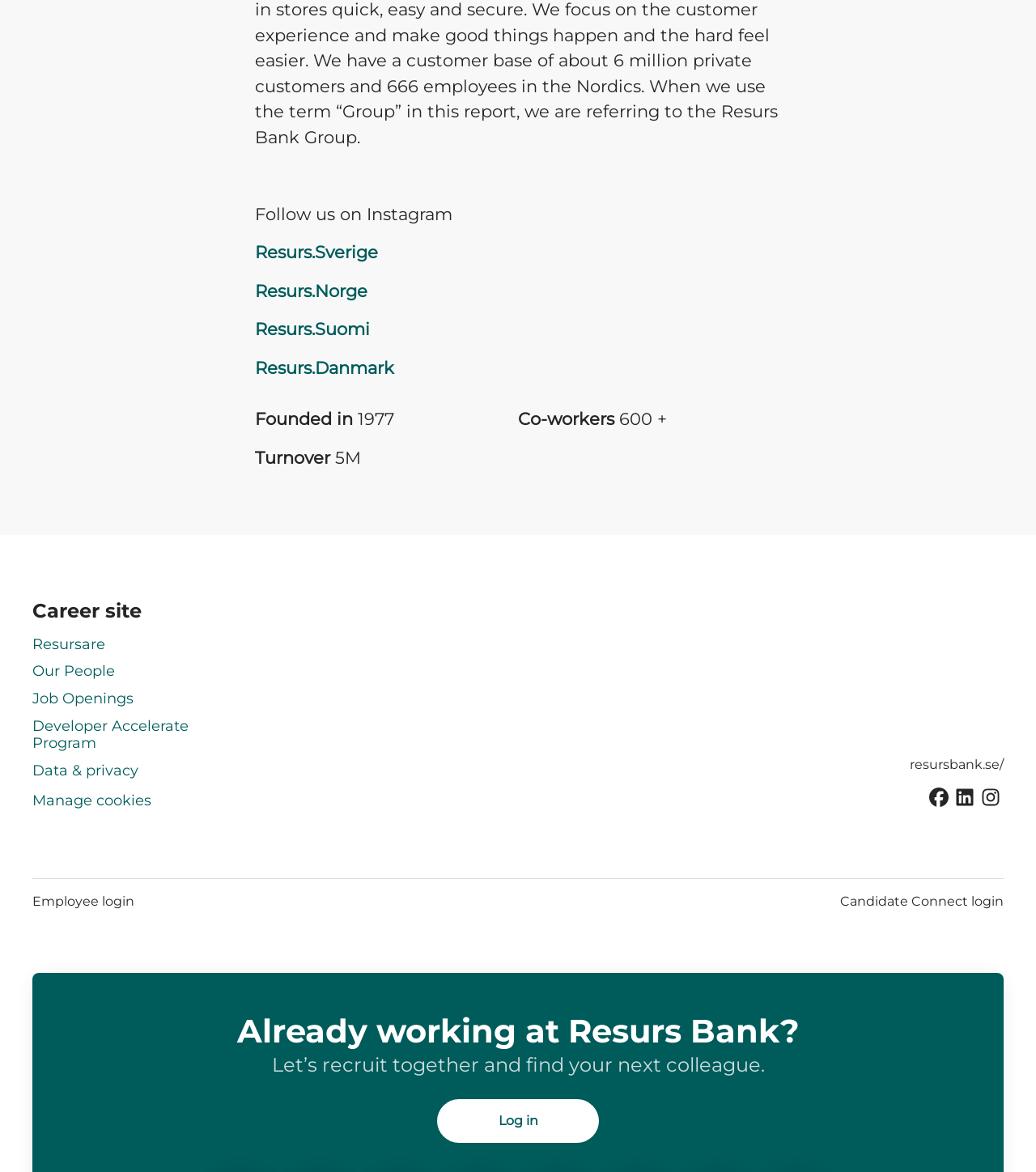Provide the bounding box coordinates of the area you need to click to execute the following instruction: "Follow us on Instagram".

[0.246, 0.174, 0.437, 0.191]